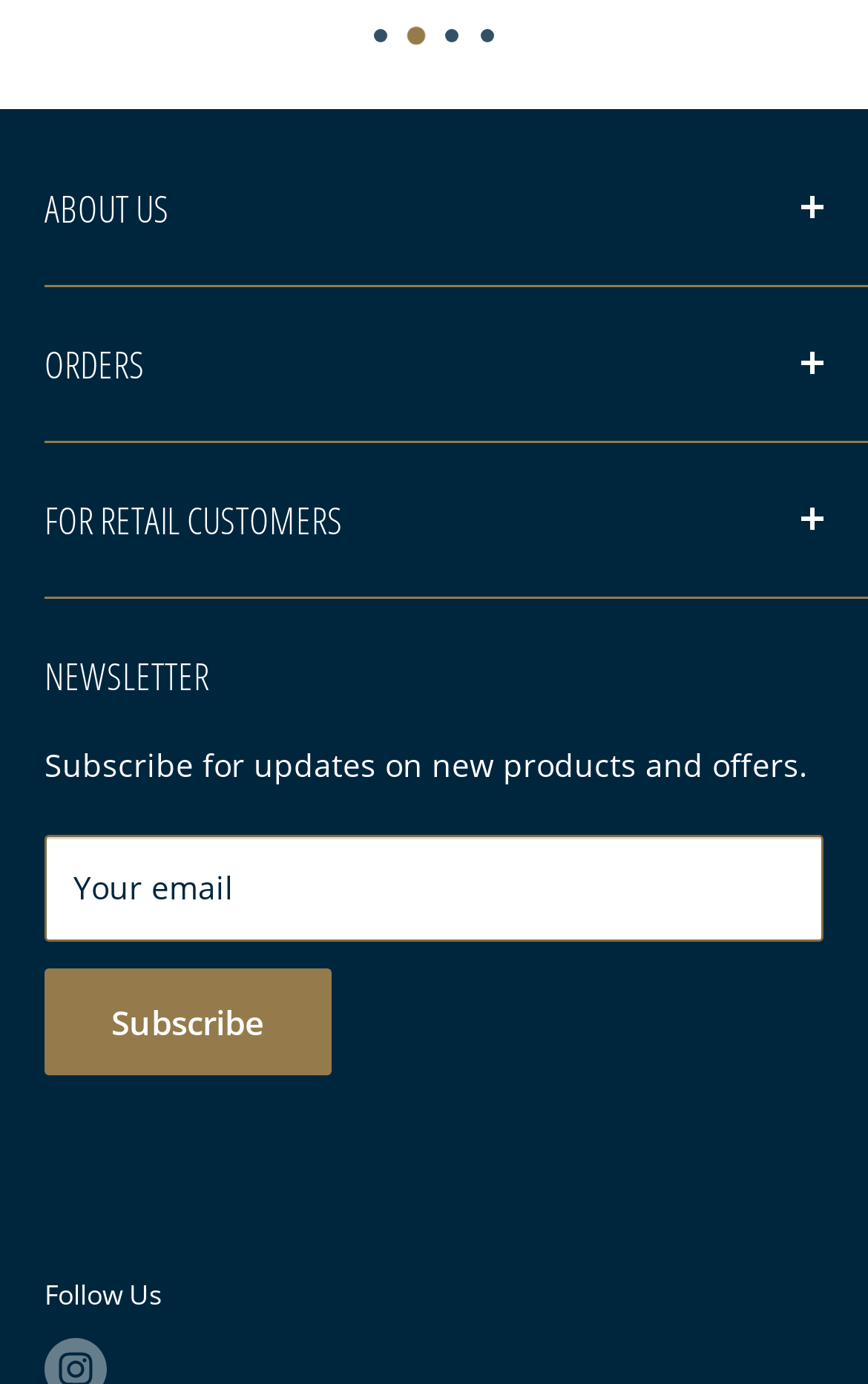Provide the bounding box coordinates of the UI element this sentence describes: "parent_node: Your email name="contact[email]"".

[0.051, 0.552, 0.949, 0.629]